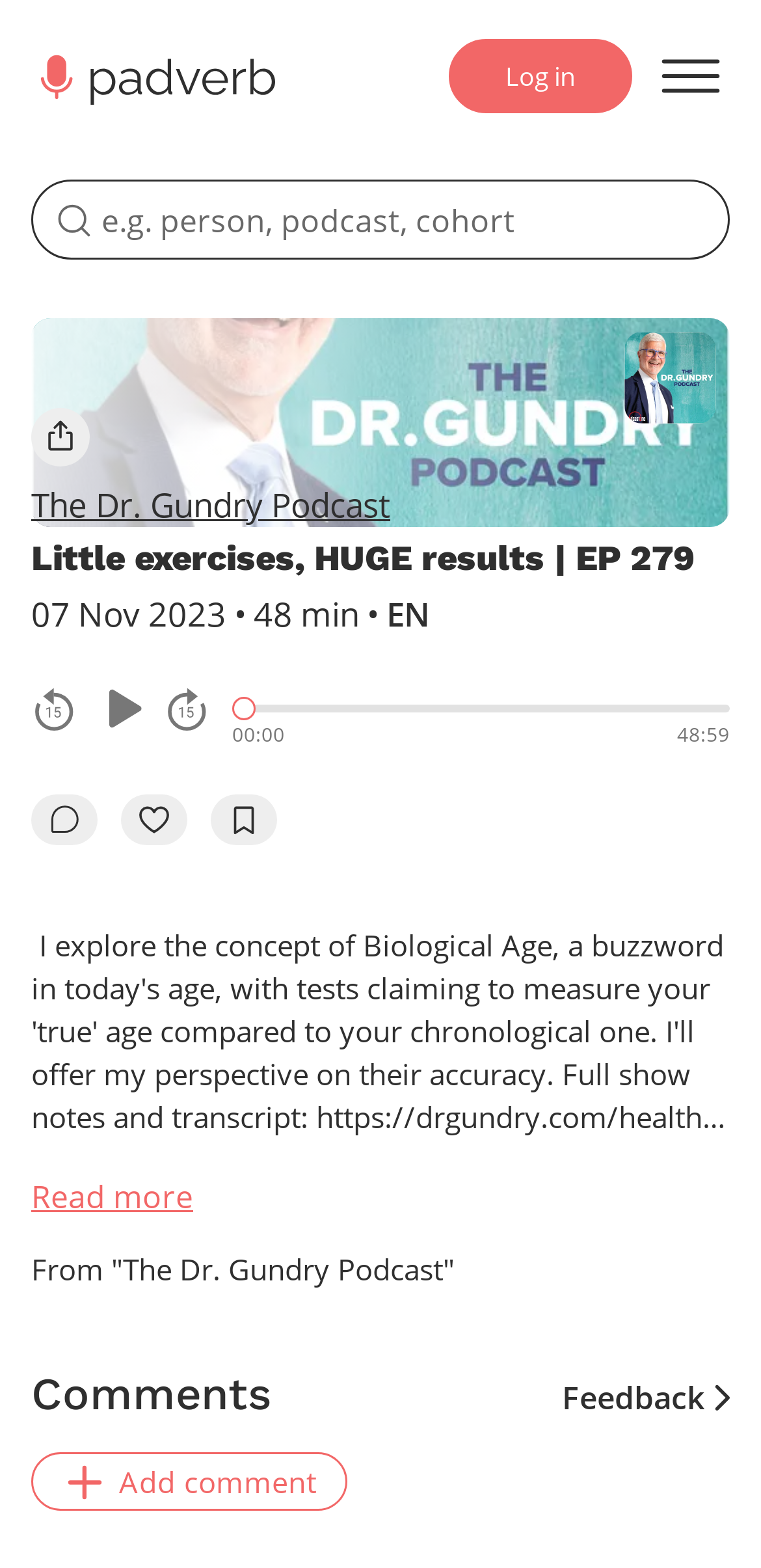Identify the bounding box for the UI element specified in this description: "aria-label="go to episode's vcomments"". The coordinates must be four float numbers between 0 and 1, formatted as [left, top, right, bottom].

[0.041, 0.507, 0.128, 0.539]